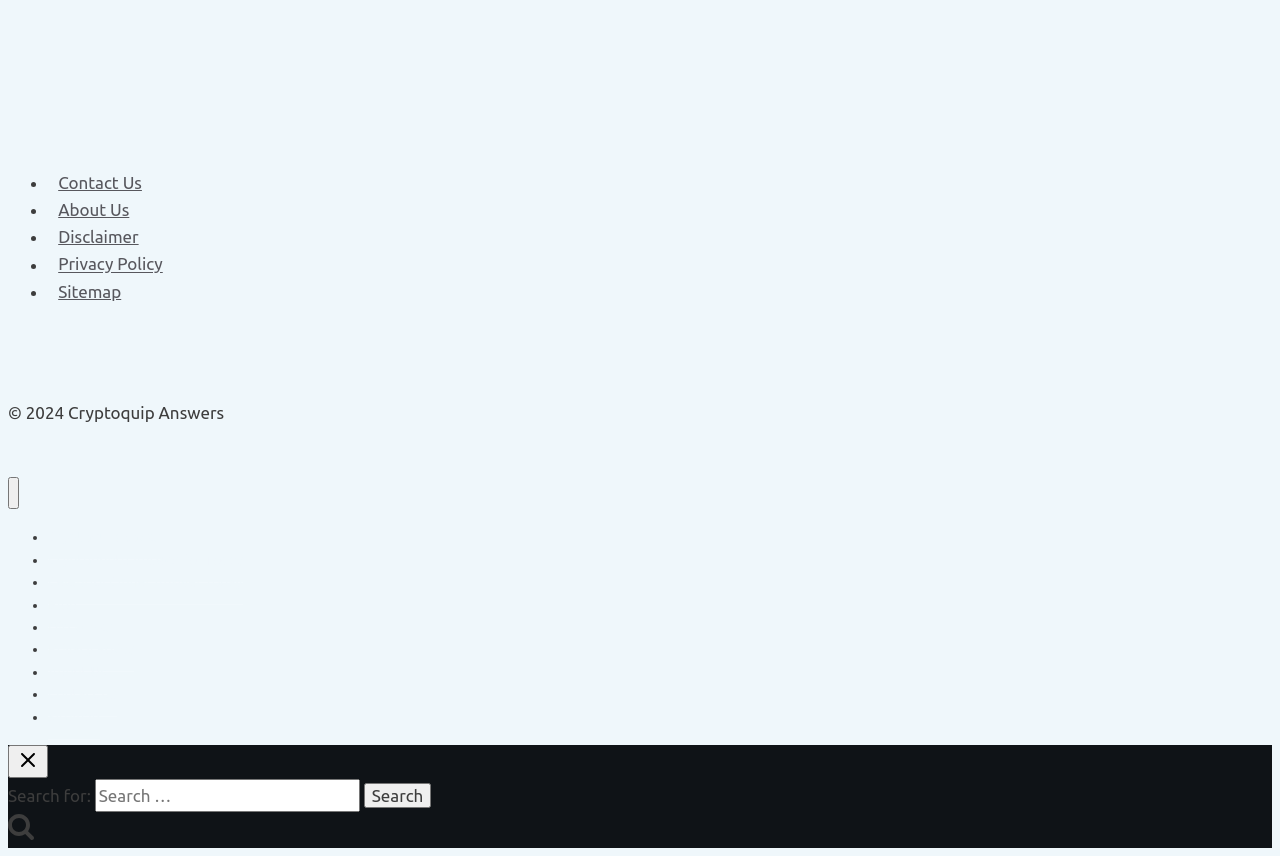Determine the bounding box coordinates of the clickable region to carry out the instruction: "Search for something".

[0.074, 0.91, 0.281, 0.949]